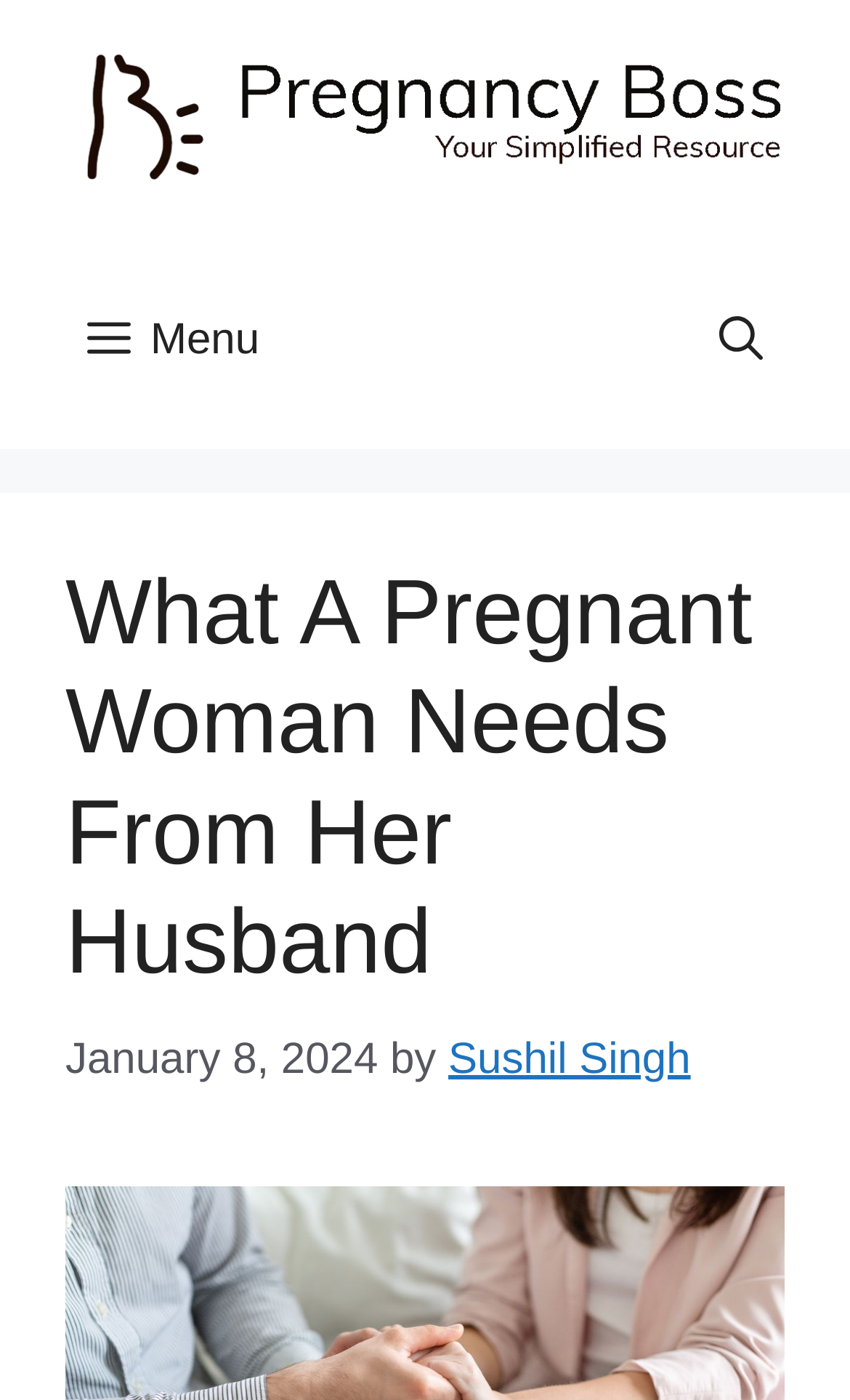Given the description "Menu", provide the bounding box coordinates of the corresponding UI element.

[0.054, 0.212, 0.354, 0.274]